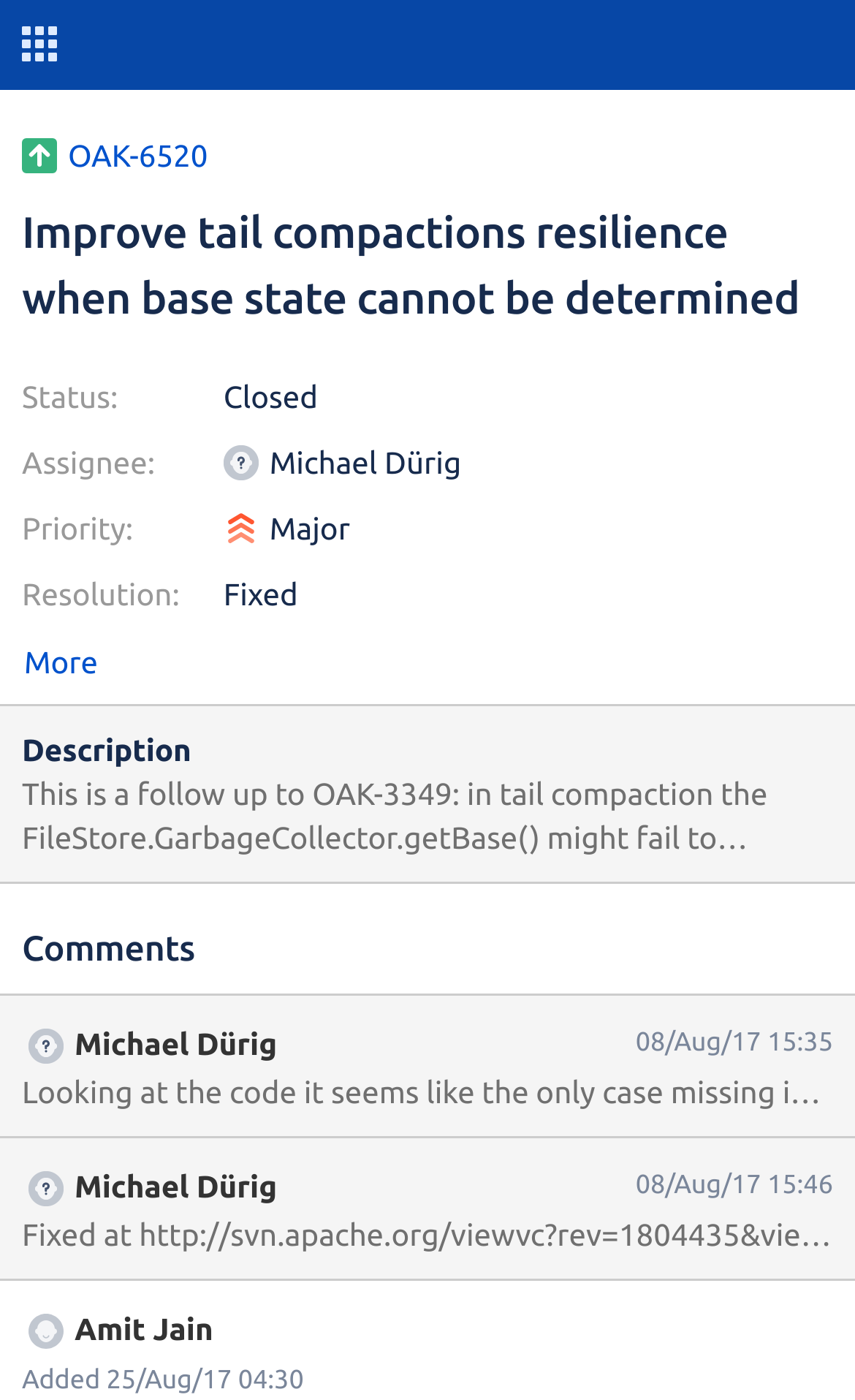Kindly respond to the following question with a single word or a brief phrase: 
Who commented on this issue last?

Amit Jain